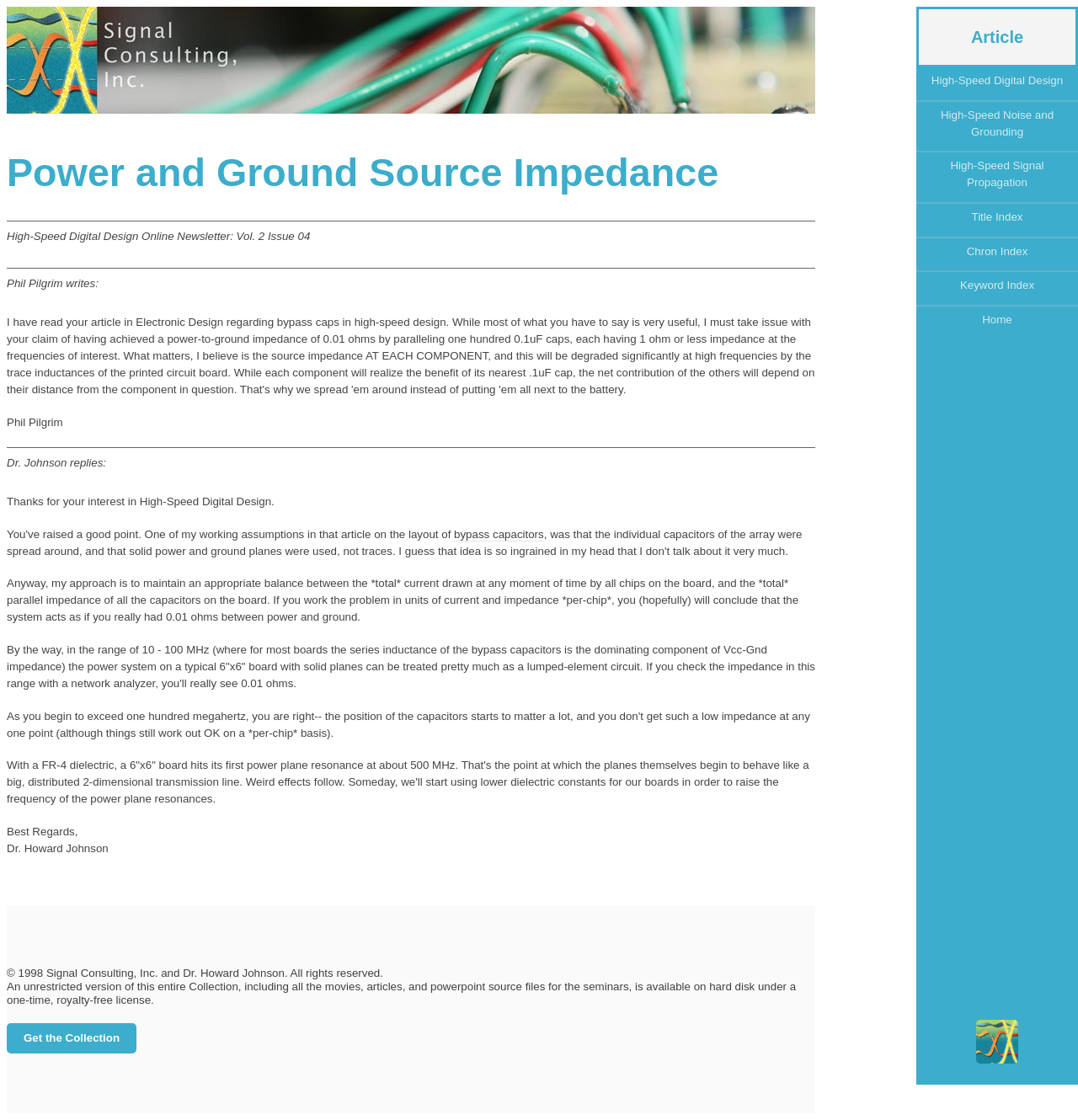Locate the bounding box coordinates of the element's region that should be clicked to carry out the following instruction: "Click on bypass capacitors link". The coordinates need to be four float numbers between 0 and 1, i.e., [left, top, right, bottom].

[0.421, 0.471, 0.504, 0.483]